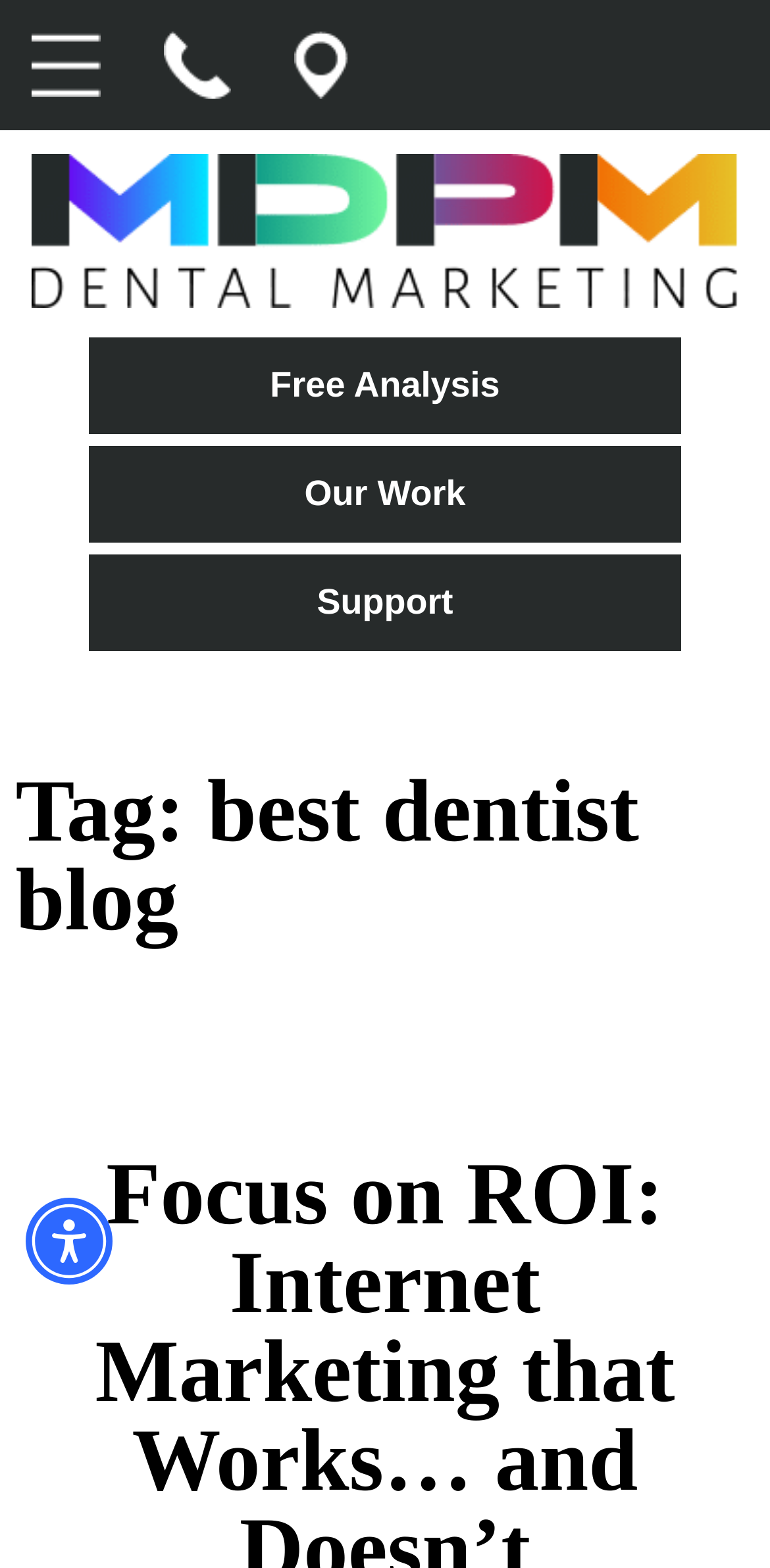Determine the main headline from the webpage and extract its text.

Tag: best dentist blog